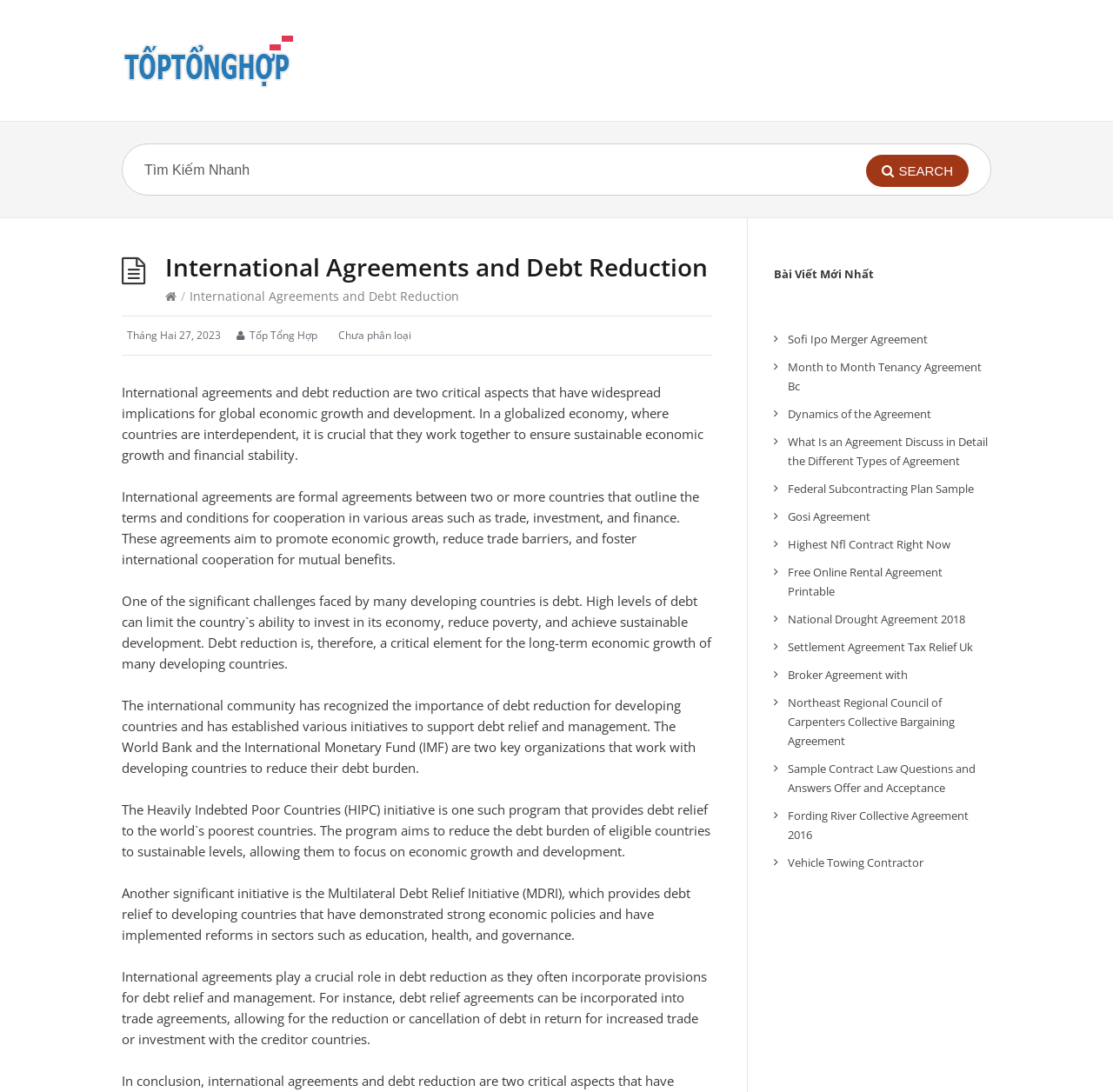Determine the heading of the webpage and extract its text content.

International Agreements and Debt Reduction